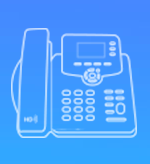Using details from the image, please answer the following question comprehensively:
What is depicted alongside the handset?

The phone, depicted in a light outline, showcases a traditional handset alongside a user interface with buttons and a digital display, which means that the user interface is depicted alongside the handset.